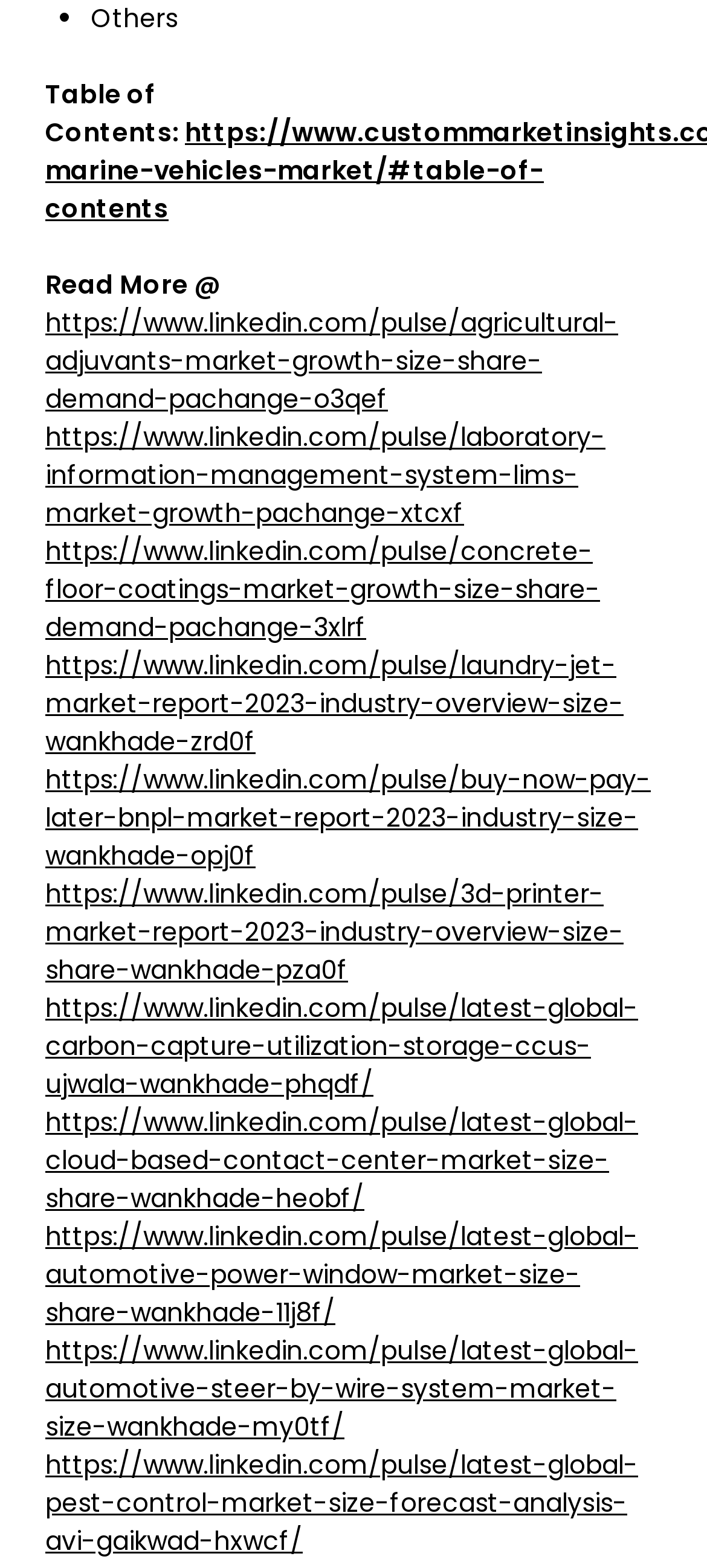Provide a short answer using a single word or phrase for the following question: 
What is the first link on this webpage?

Agricultural Adjuvants Market